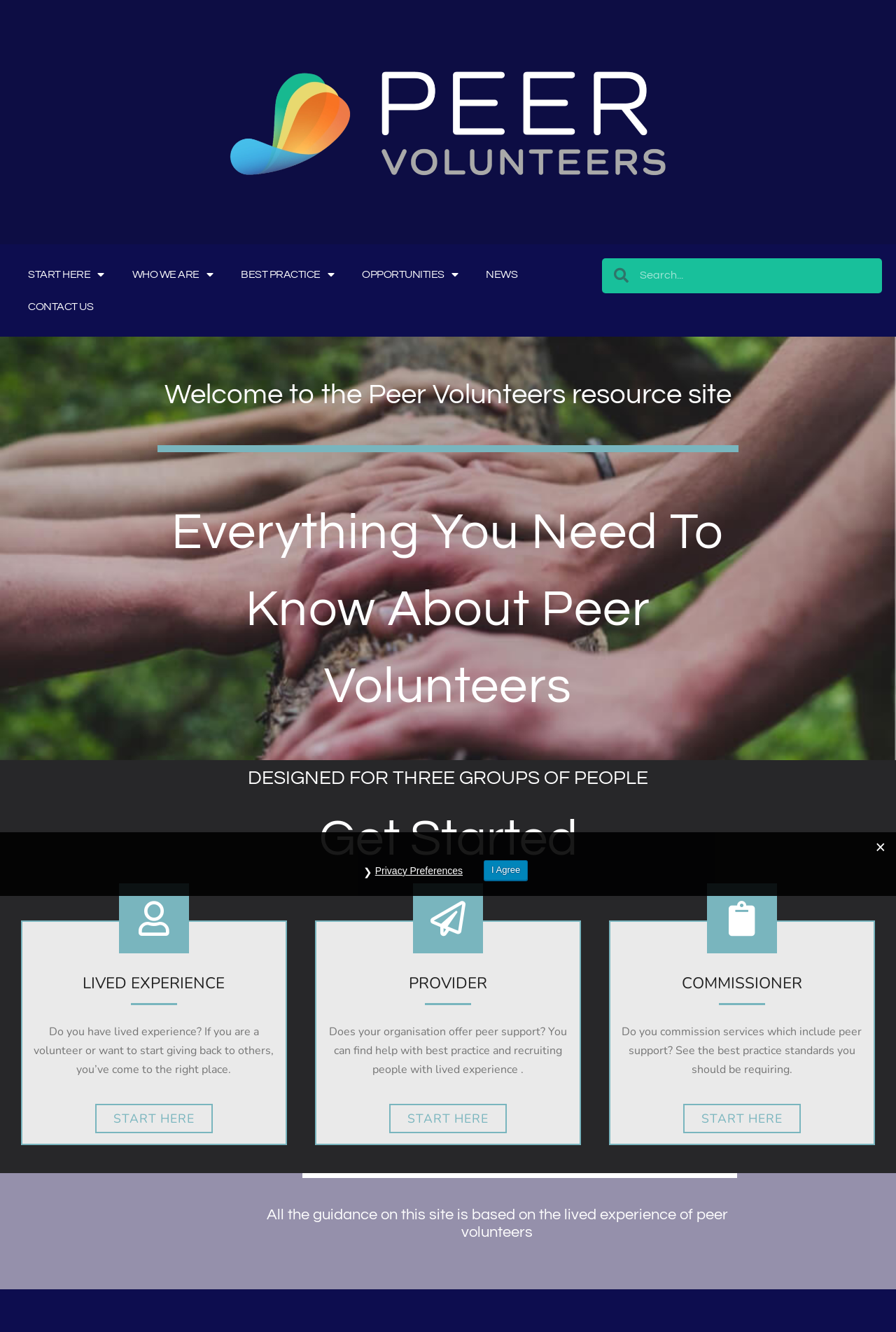Please find the bounding box for the following UI element description. Provide the coordinates in (top-left x, top-left y, bottom-right x, bottom-right y) format, with values between 0 and 1: Who we are

[0.132, 0.194, 0.253, 0.218]